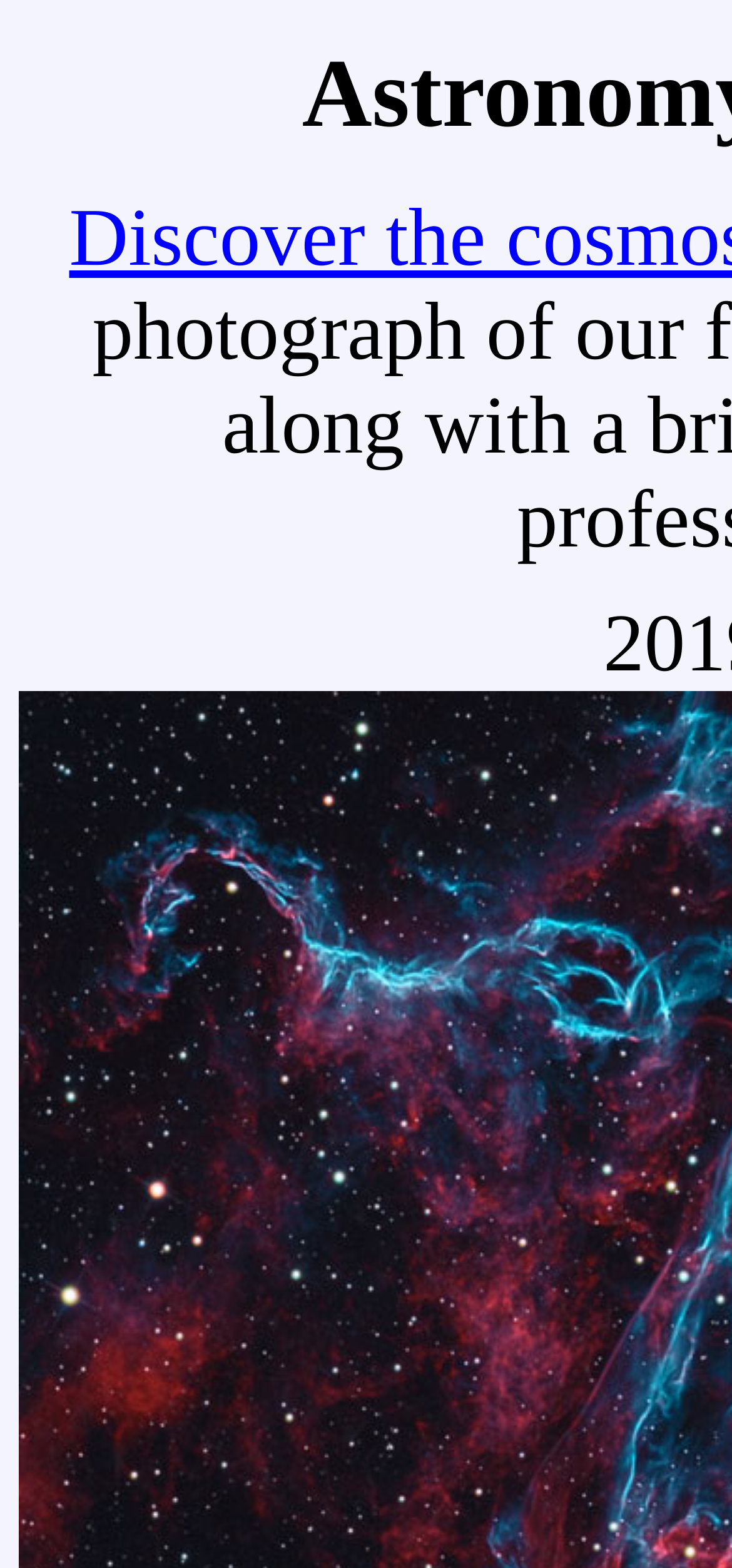What is the headline of the webpage?

Astronomy Picture of the Day